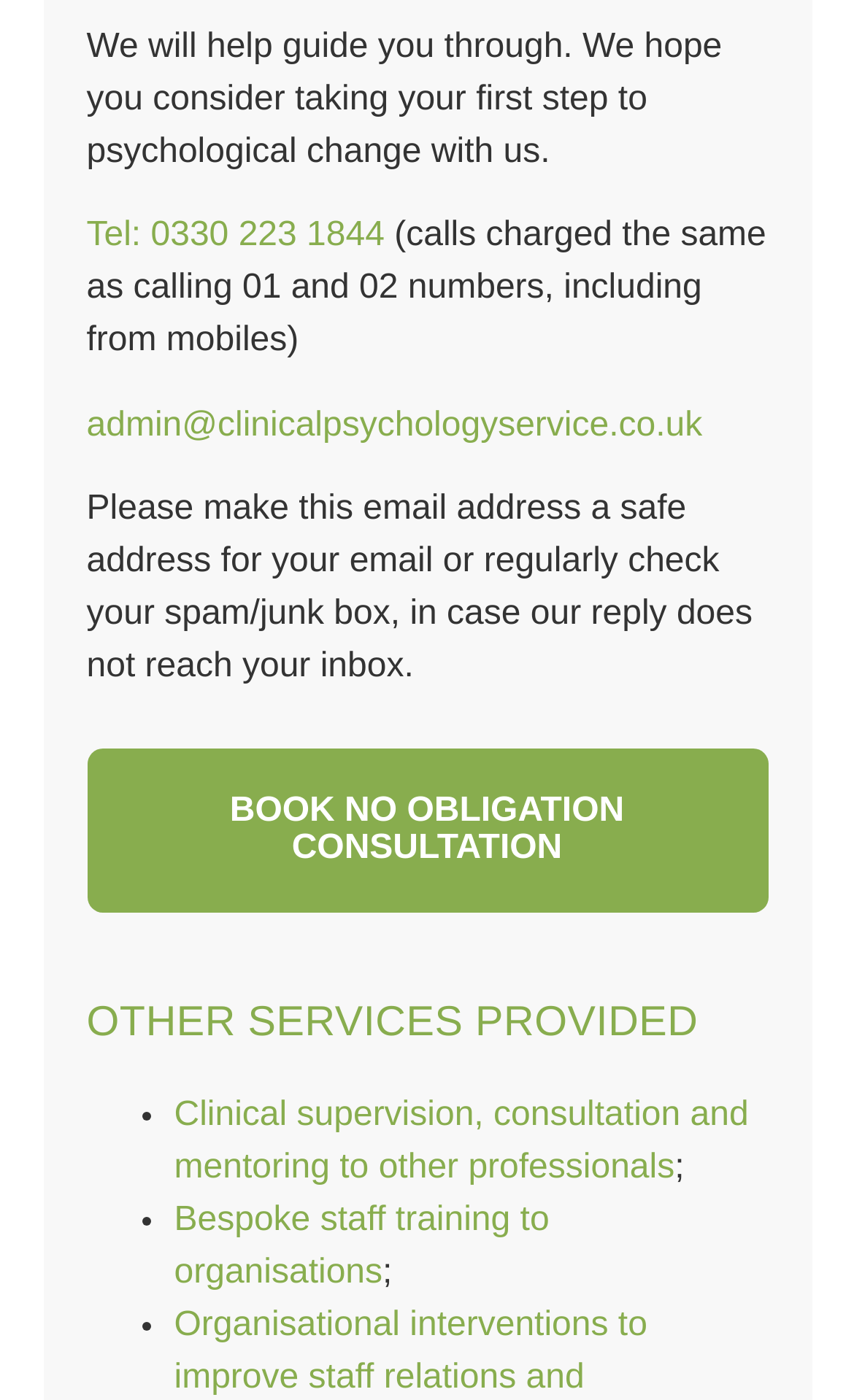Find the UI element described as: "Racing" and predict its bounding box coordinates. Ensure the coordinates are four float numbers between 0 and 1, [left, top, right, bottom].

None